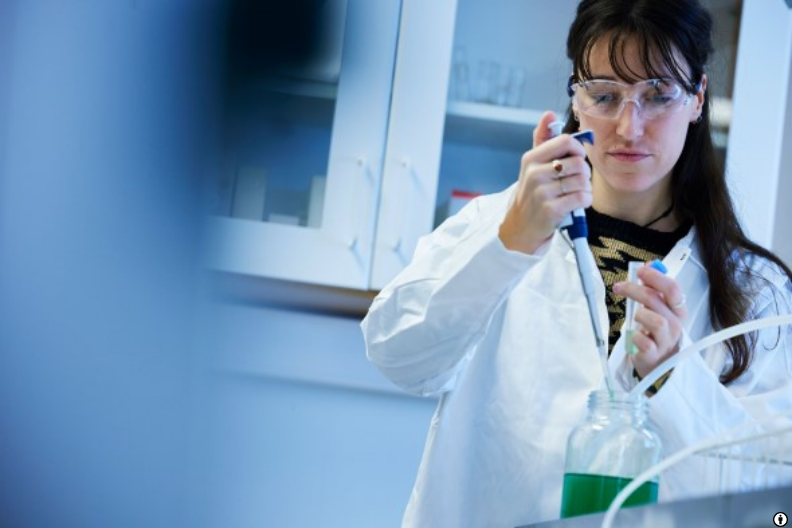What is Leá using to transfer the liquid?
Refer to the image and give a detailed answer to the question.

In the image, Leá Rouquette is using a pipette to transfer liquid into a jar, which is a common laboratory tool used for precise measurements and transfers.